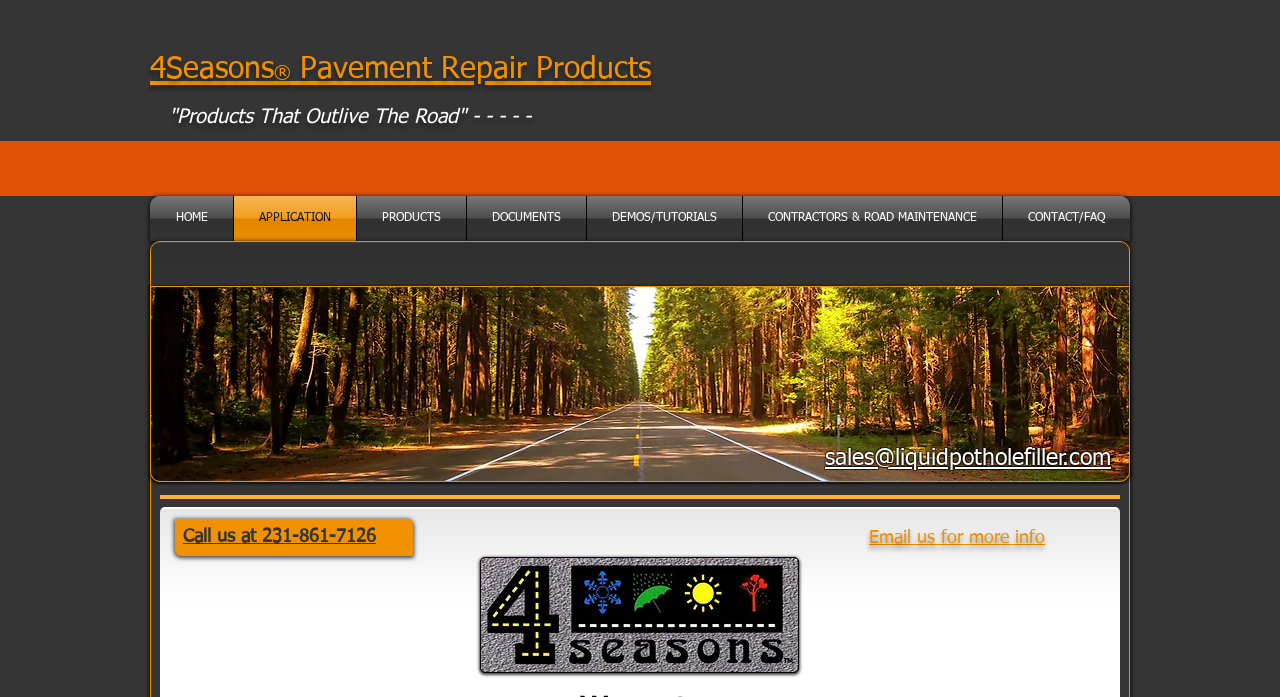Point out the bounding box coordinates of the section to click in order to follow this instruction: "Click on the 'HOME' link".

[0.117, 0.281, 0.182, 0.346]